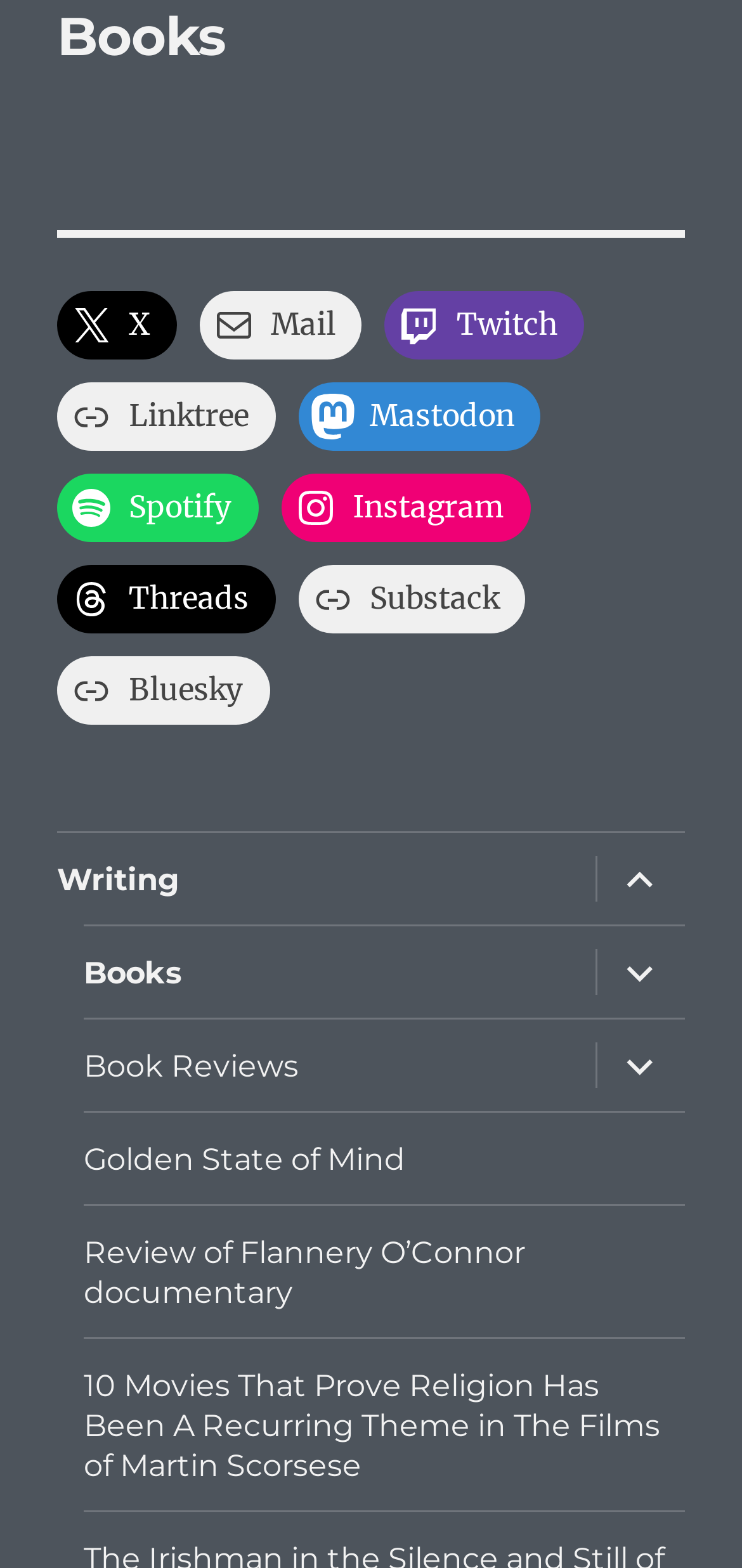Find the bounding box coordinates of the UI element according to this description: "Instagram".

[0.378, 0.302, 0.716, 0.346]